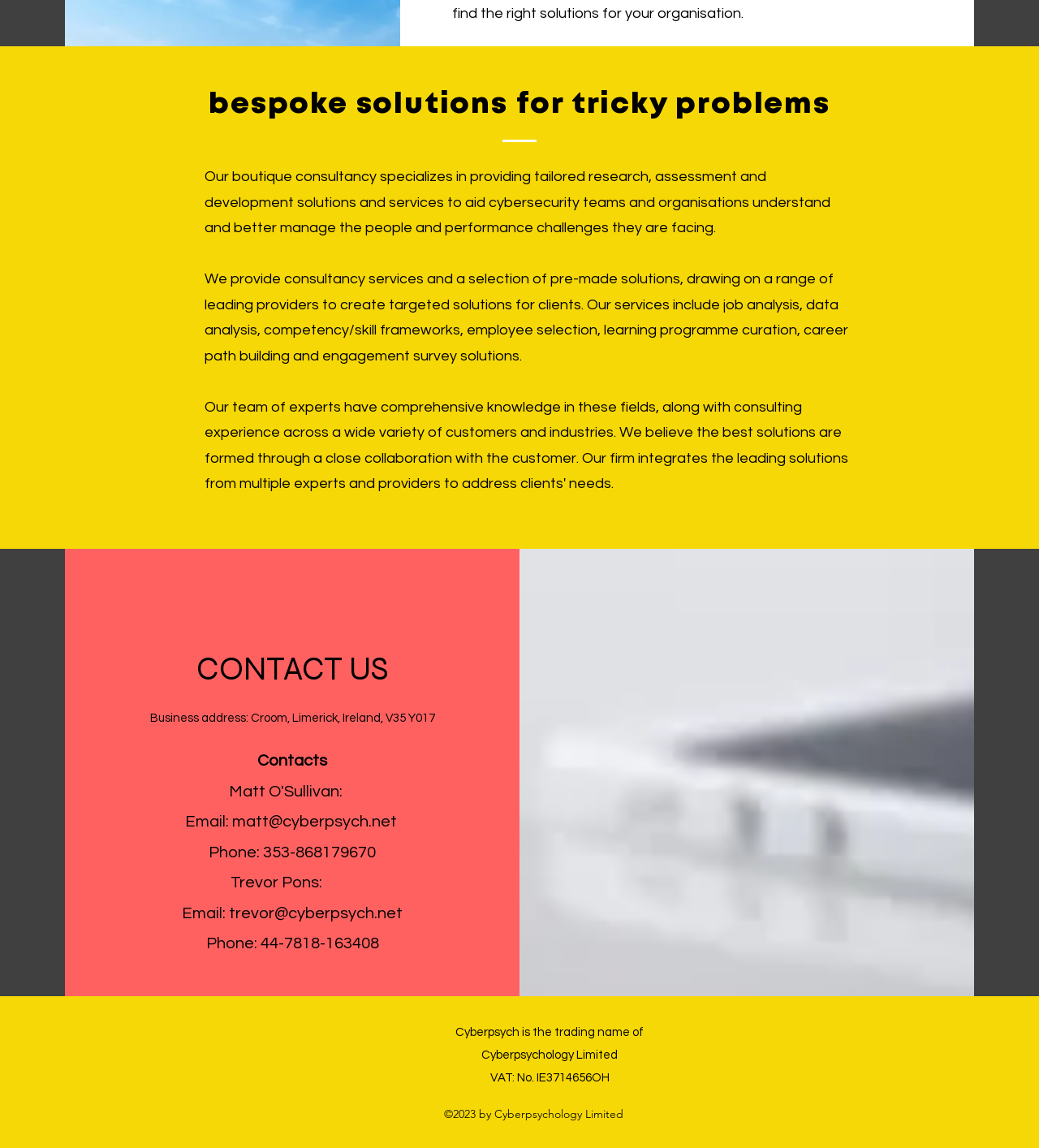What is the company's business address?
Refer to the image and provide a one-word or short phrase answer.

Croom, Limerick, Ireland, V35 Y017